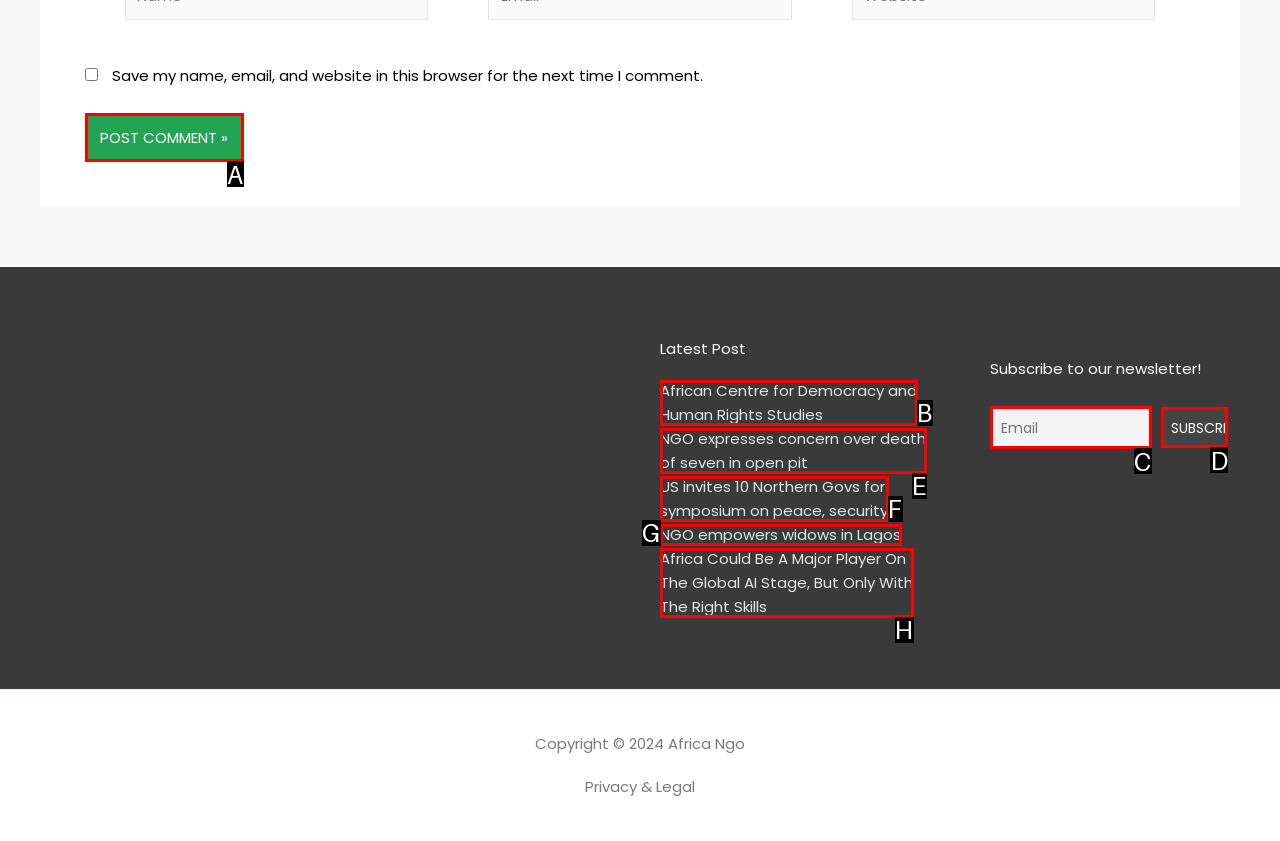Given the description: name="submit" value="Post Comment »", pick the option that matches best and answer with the corresponding letter directly.

A